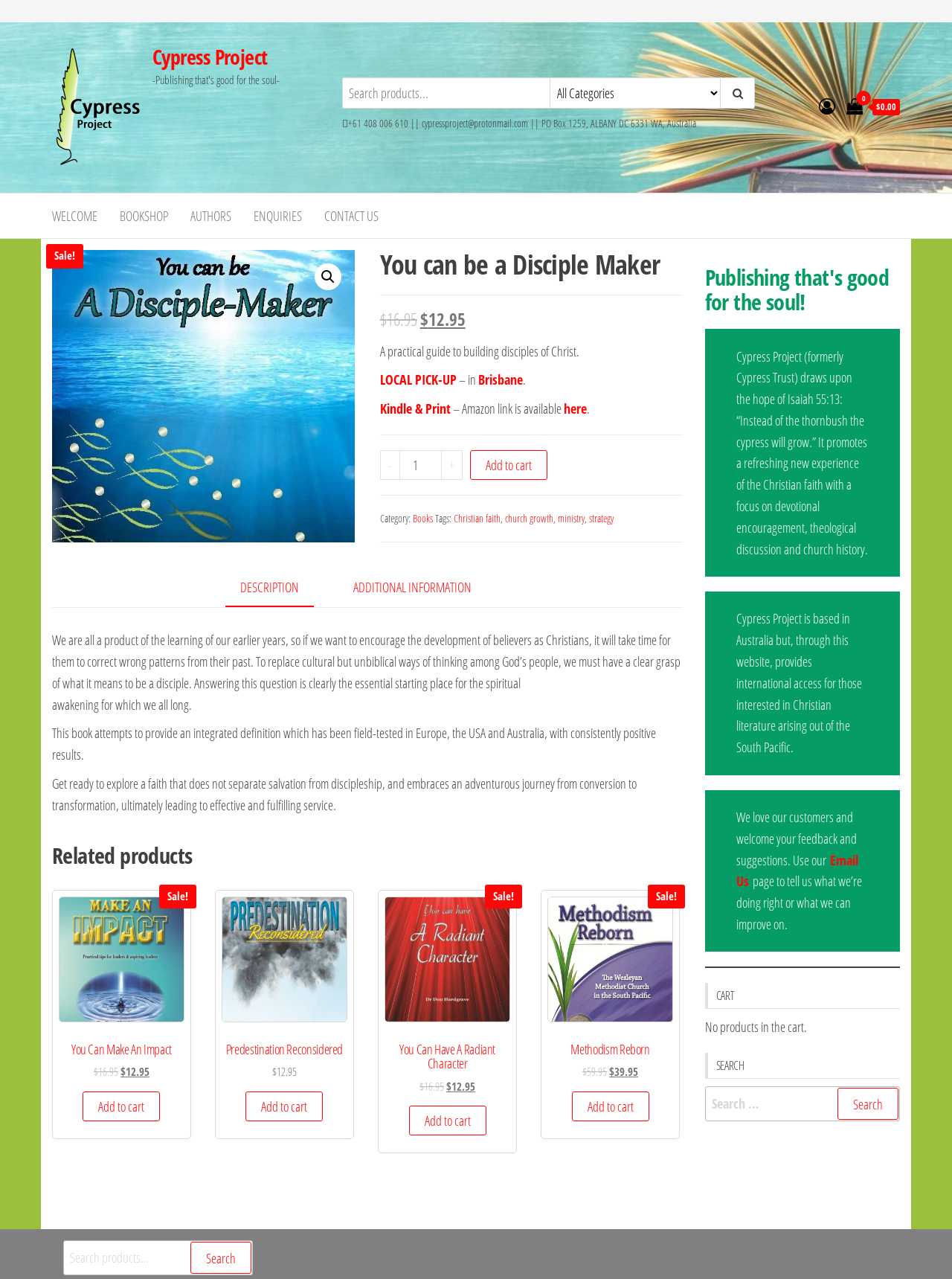Please identify the bounding box coordinates of the element I need to click to follow this instruction: "Click on 'WELCOME'".

[0.043, 0.151, 0.114, 0.186]